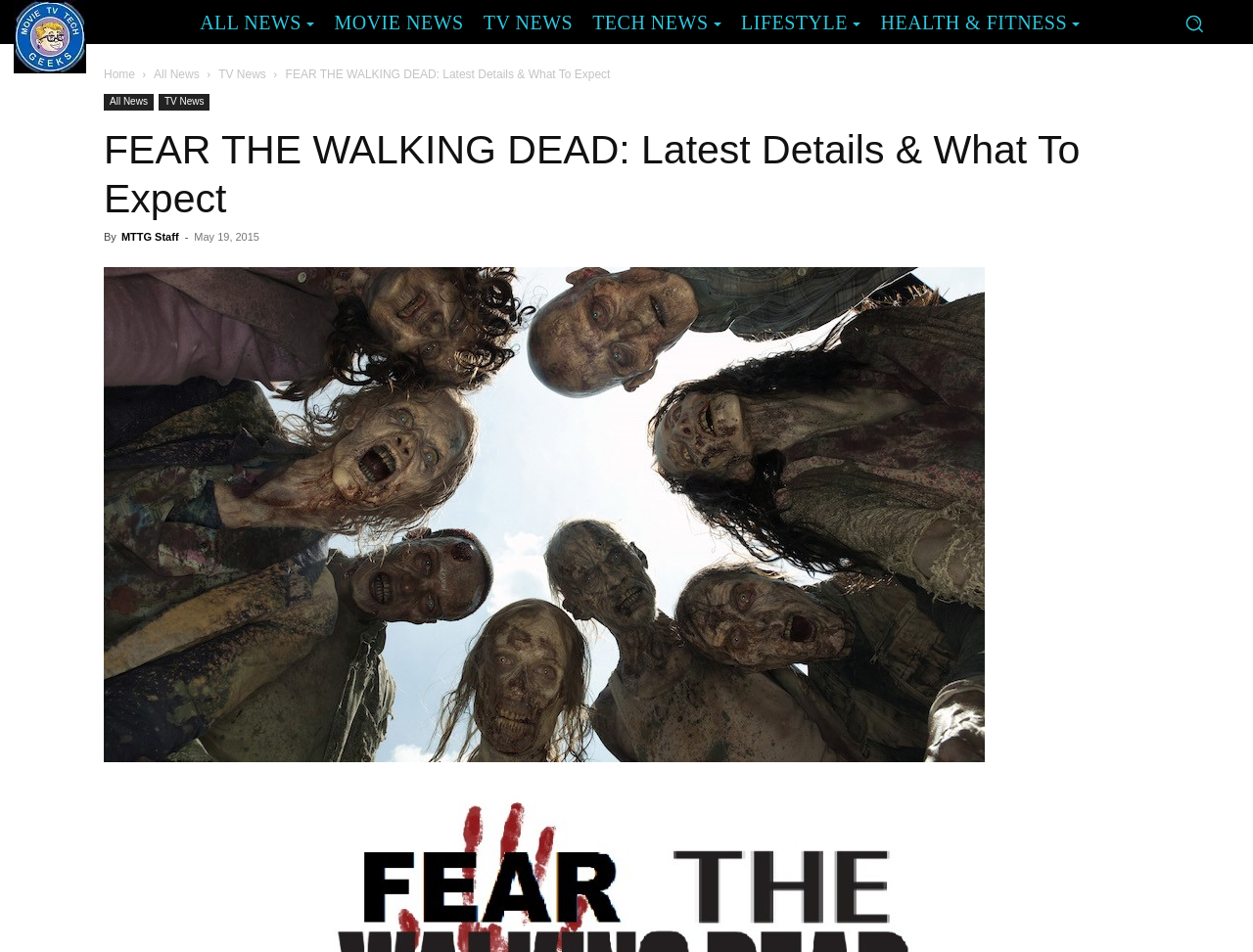Please specify the bounding box coordinates of the clickable region necessary for completing the following instruction: "Go to ALL NEWS". The coordinates must consist of four float numbers between 0 and 1, i.e., [left, top, right, bottom].

[0.152, 0.006, 0.259, 0.041]